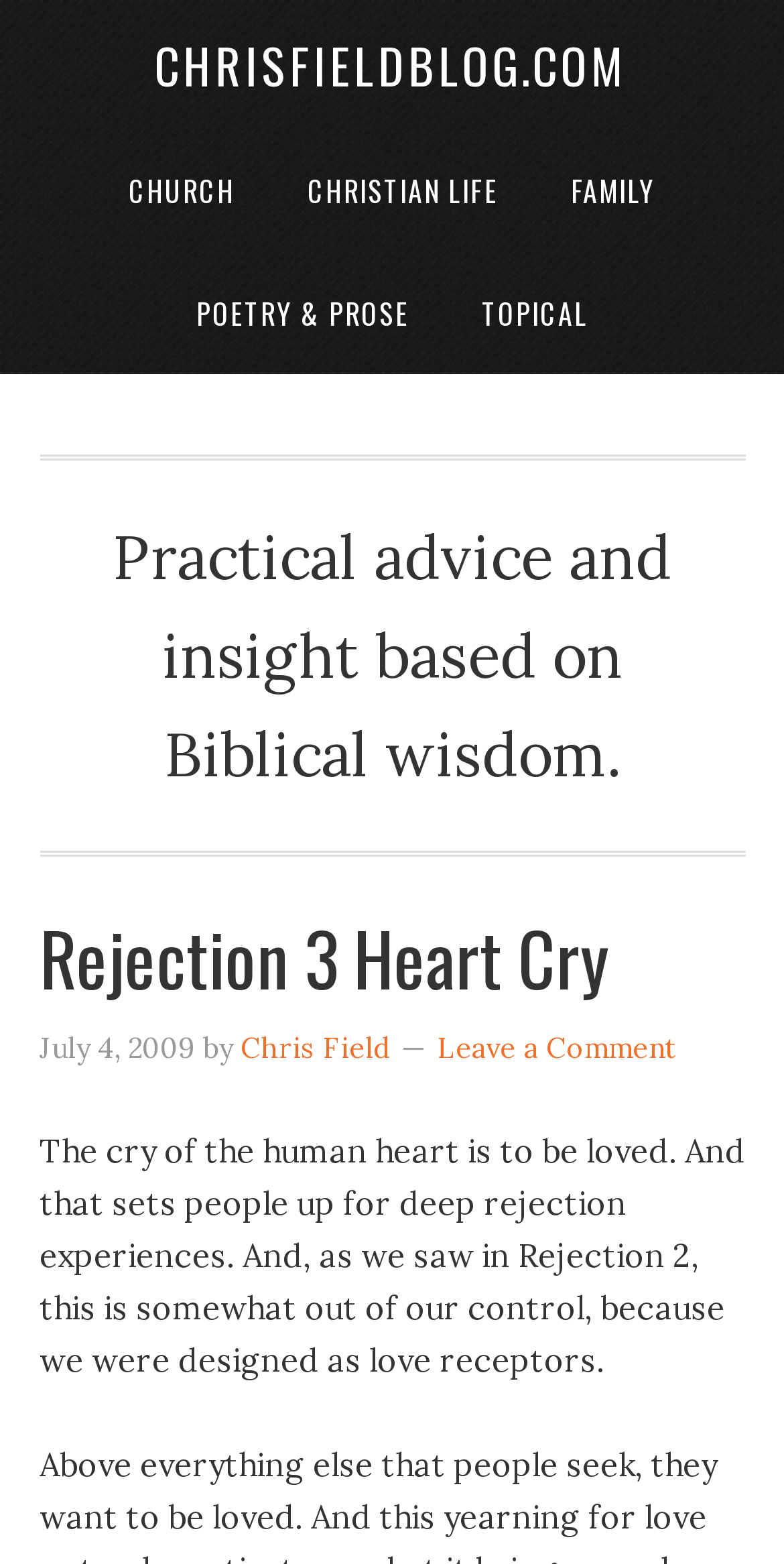What is the focus of the article 'Rejection 3 Heart Cry'?
Using the image, answer in one word or phrase.

Human heart's cry for love